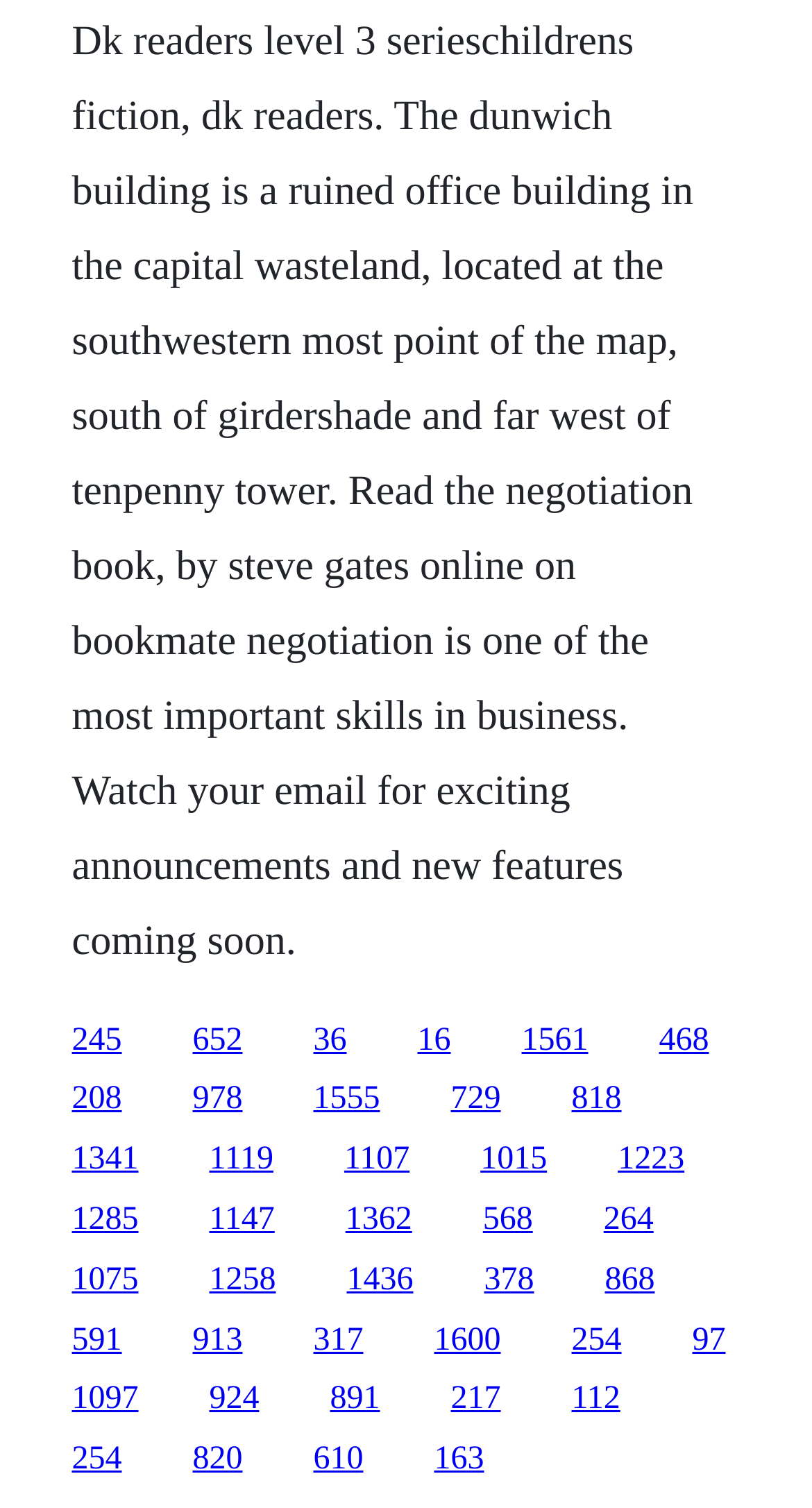Find the bounding box coordinates for the area that must be clicked to perform this action: "Check the link with ID 468".

[0.812, 0.678, 0.873, 0.701]